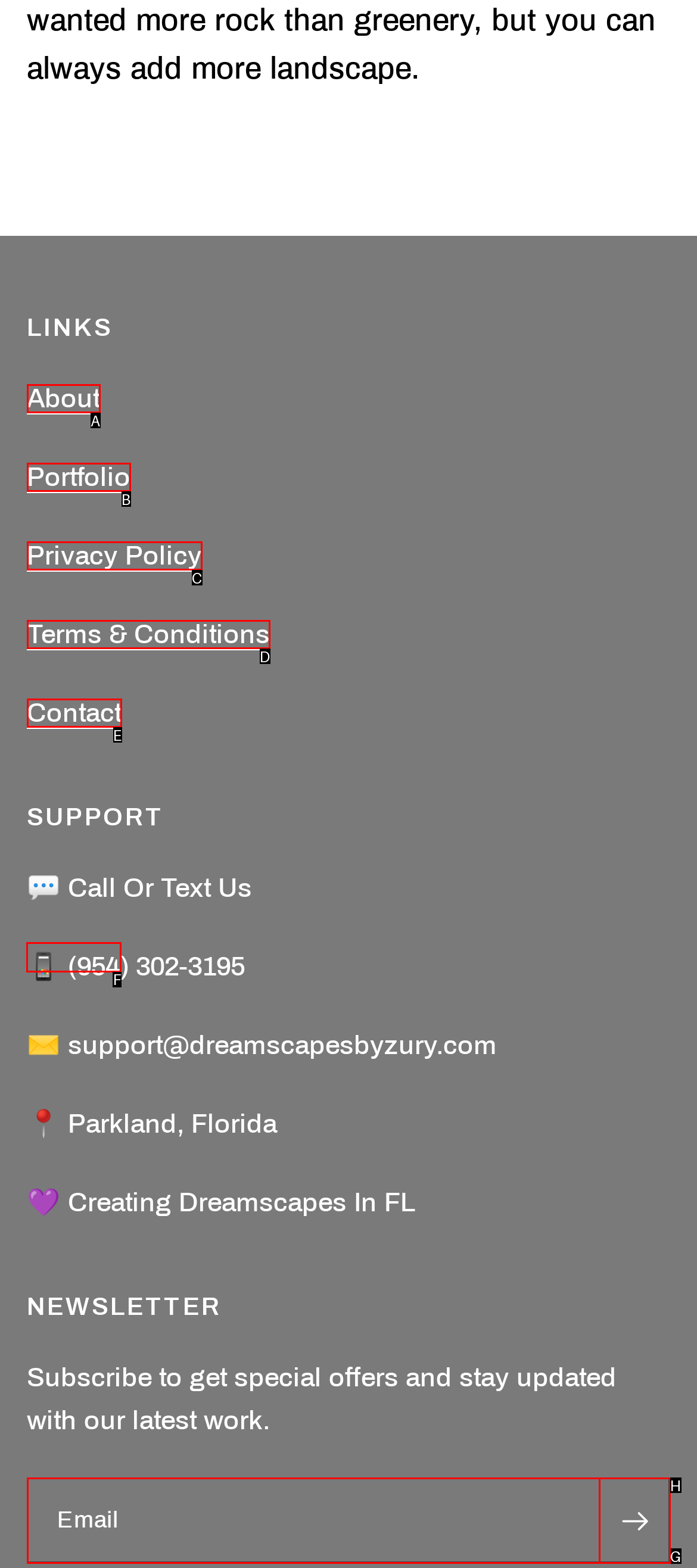Tell me which one HTML element I should click to complete this task: click Contact link Answer with the option's letter from the given choices directly.

F